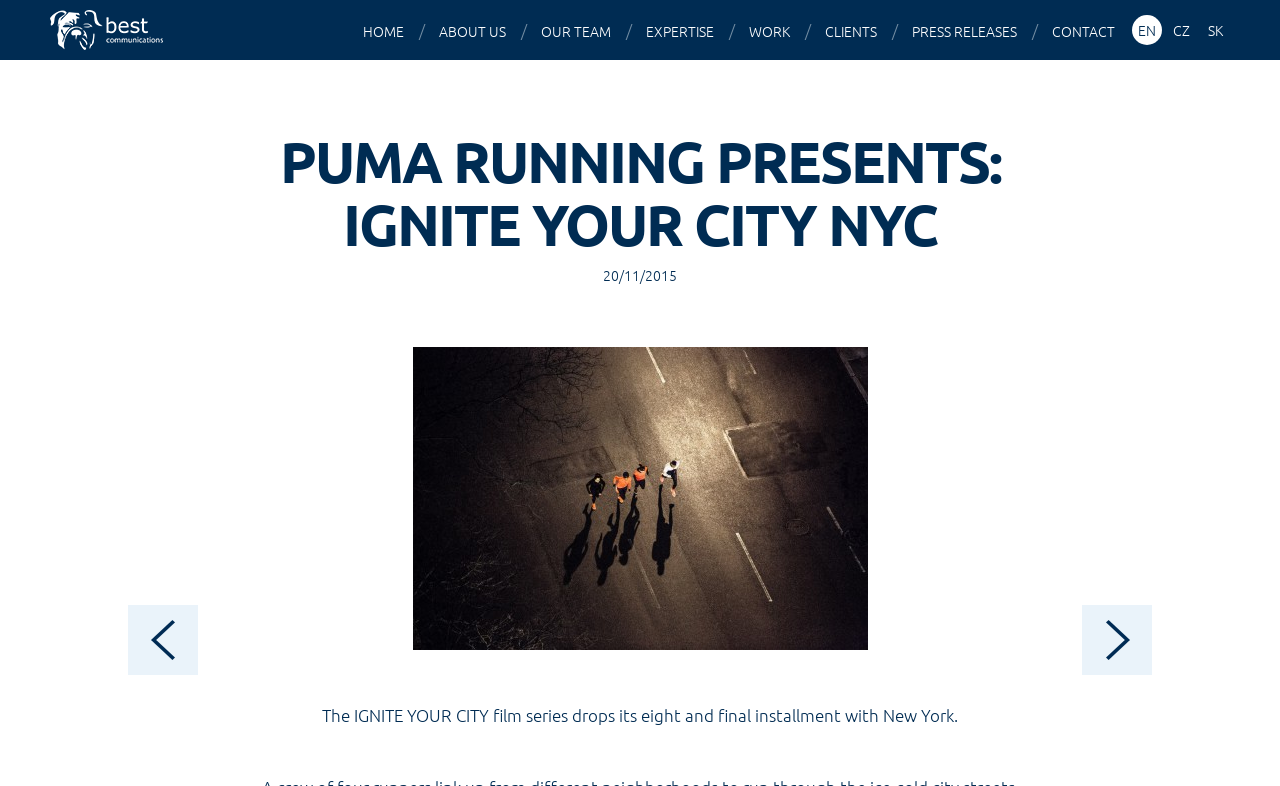Determine the bounding box coordinates of the clickable element to achieve the following action: 'contact the agency'. Provide the coordinates as four float values between 0 and 1, formatted as [left, top, right, bottom].

[0.814, 0.001, 0.883, 0.078]